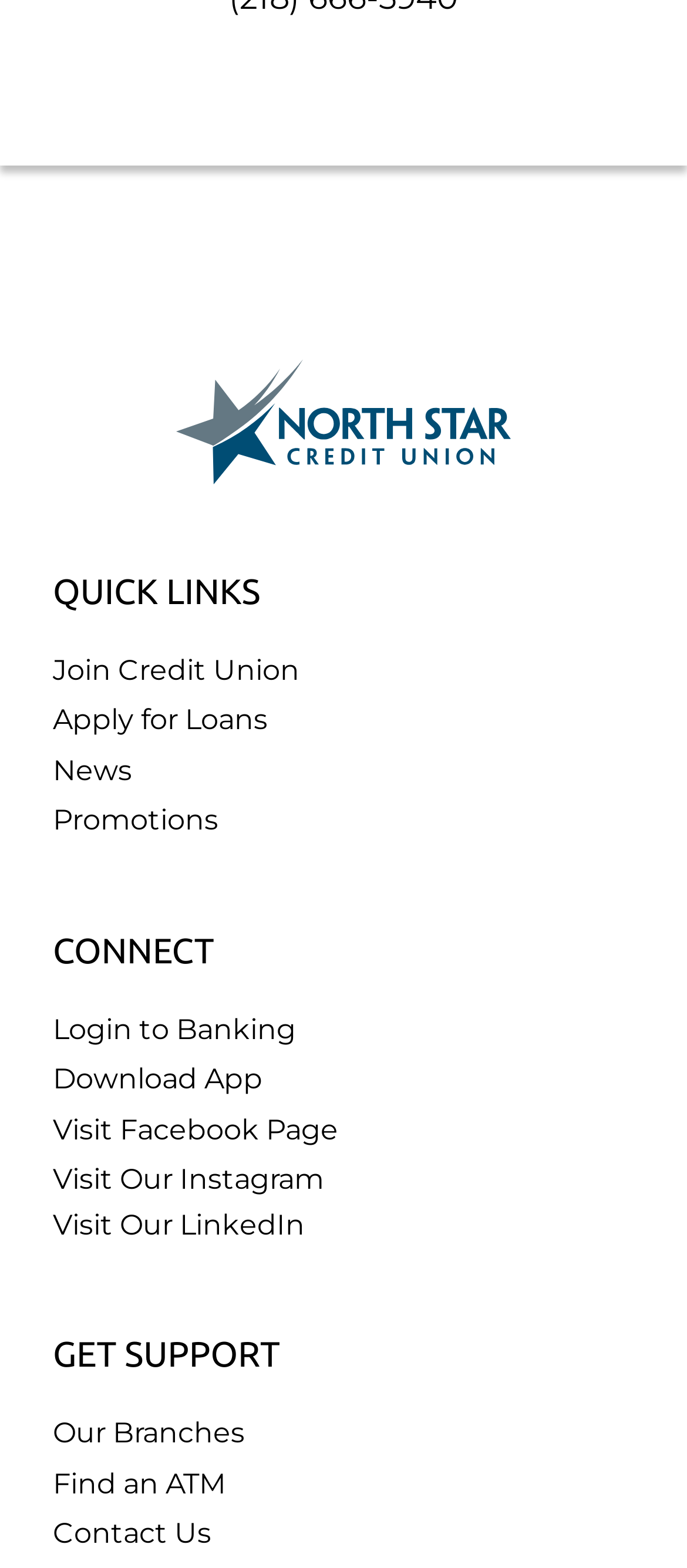Please predict the bounding box coordinates of the element's region where a click is necessary to complete the following instruction: "Visit Facebook Page". The coordinates should be represented by four float numbers between 0 and 1, i.e., [left, top, right, bottom].

[0.077, 0.709, 0.492, 0.731]